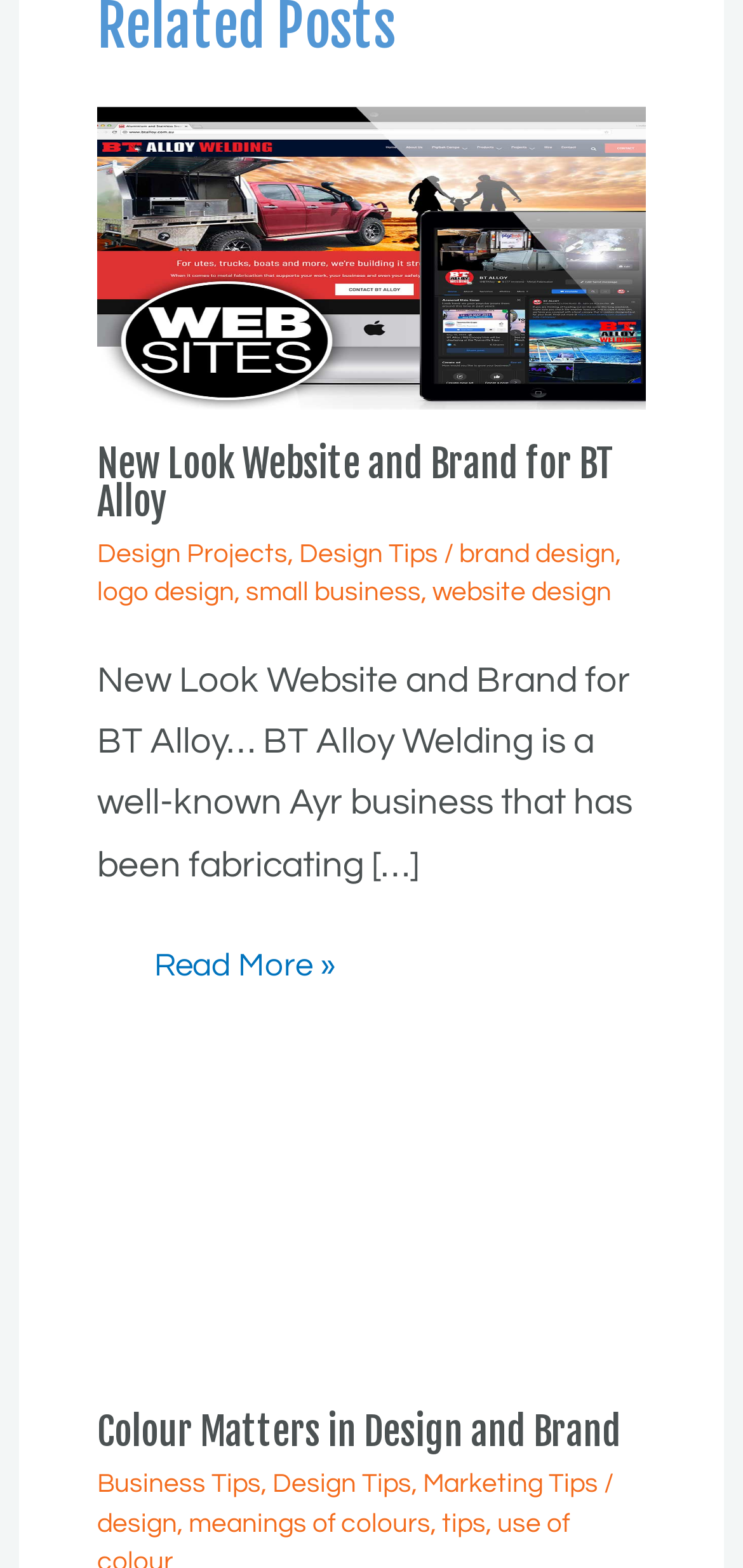Could you specify the bounding box coordinates for the clickable section to complete the following instruction: "Click on the link to read more about the new look website and brand for BT Alloy"?

[0.131, 0.582, 0.528, 0.652]